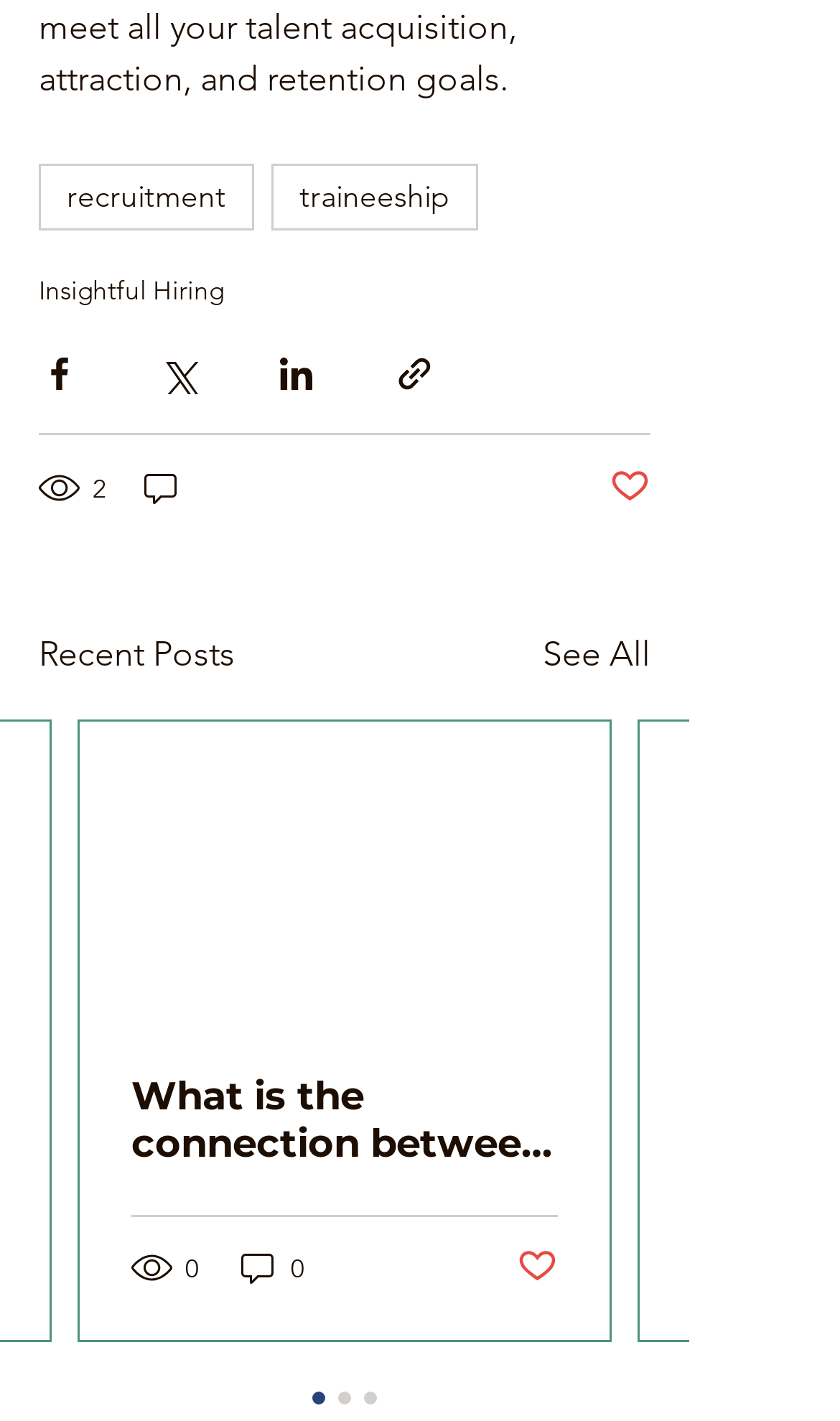What is the first navigation tag?
Please give a detailed and thorough answer to the question, covering all relevant points.

The first navigation tag is 'recruitment' which is located at the top of the webpage with a bounding box of [0.046, 0.116, 0.303, 0.163].